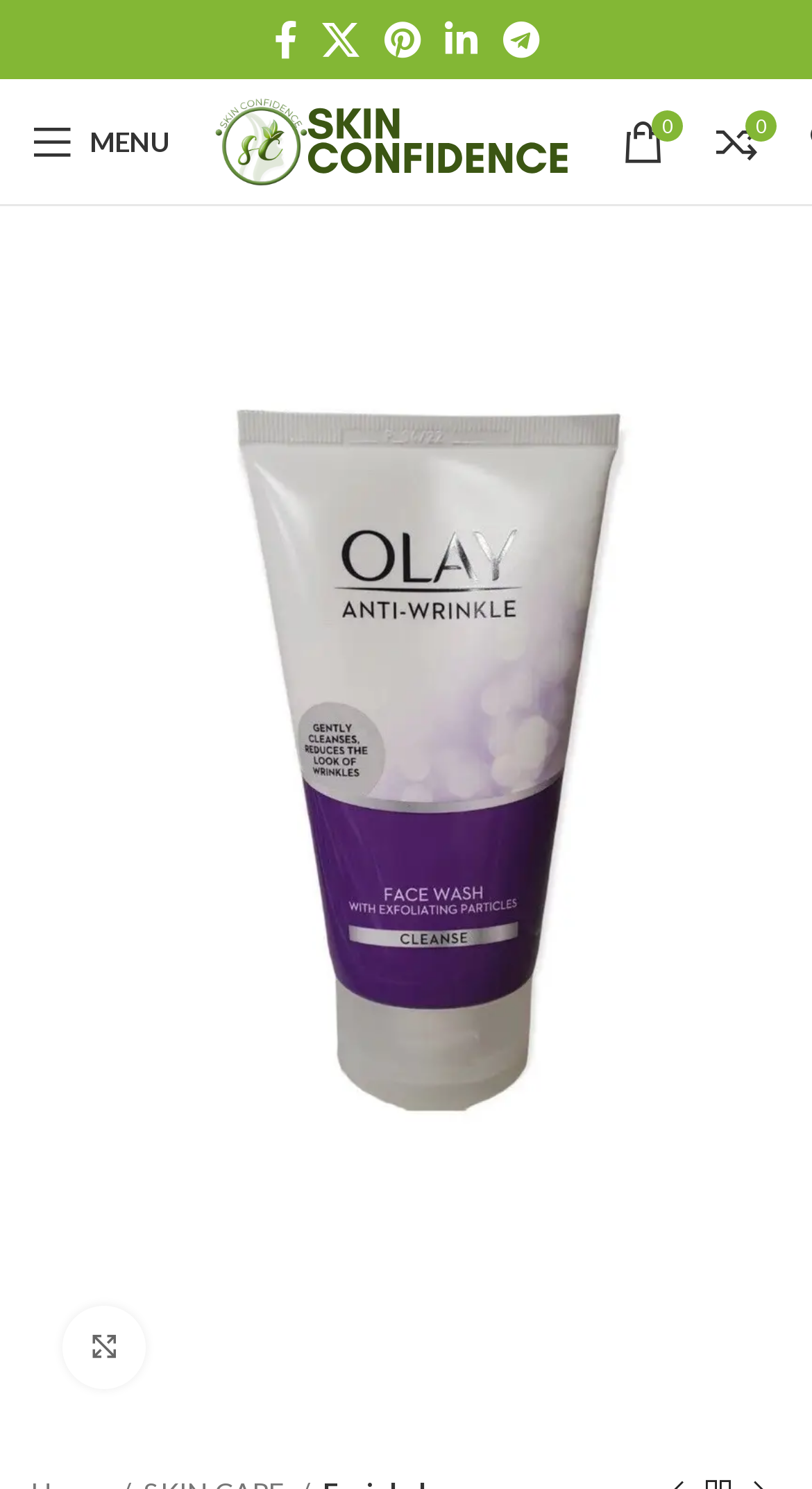Determine the bounding box coordinates for the HTML element described here: "Menu".

[0.013, 0.067, 0.236, 0.123]